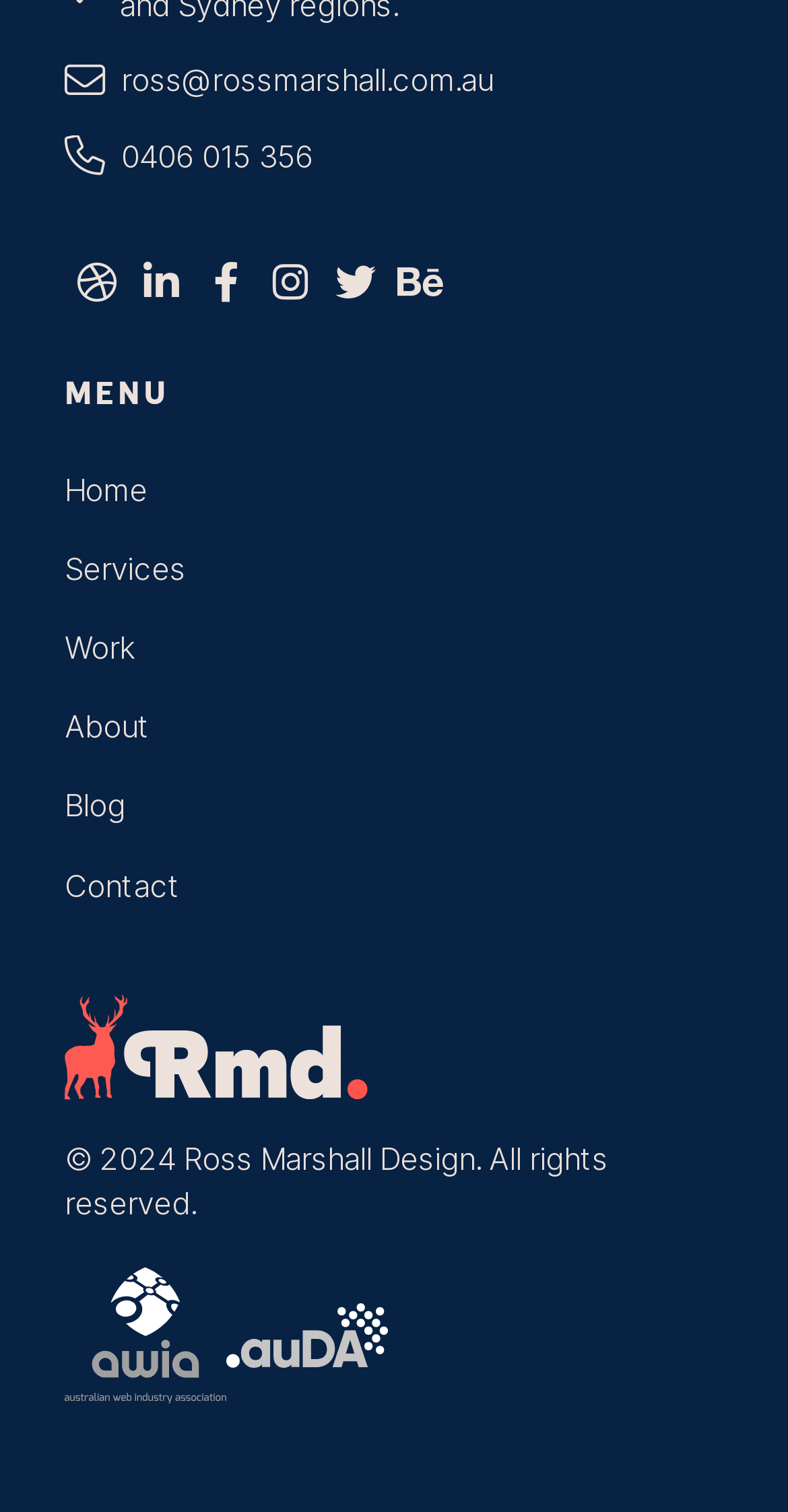Please identify the bounding box coordinates of the area I need to click to accomplish the following instruction: "Go to About page".

[0.082, 0.455, 0.221, 0.507]